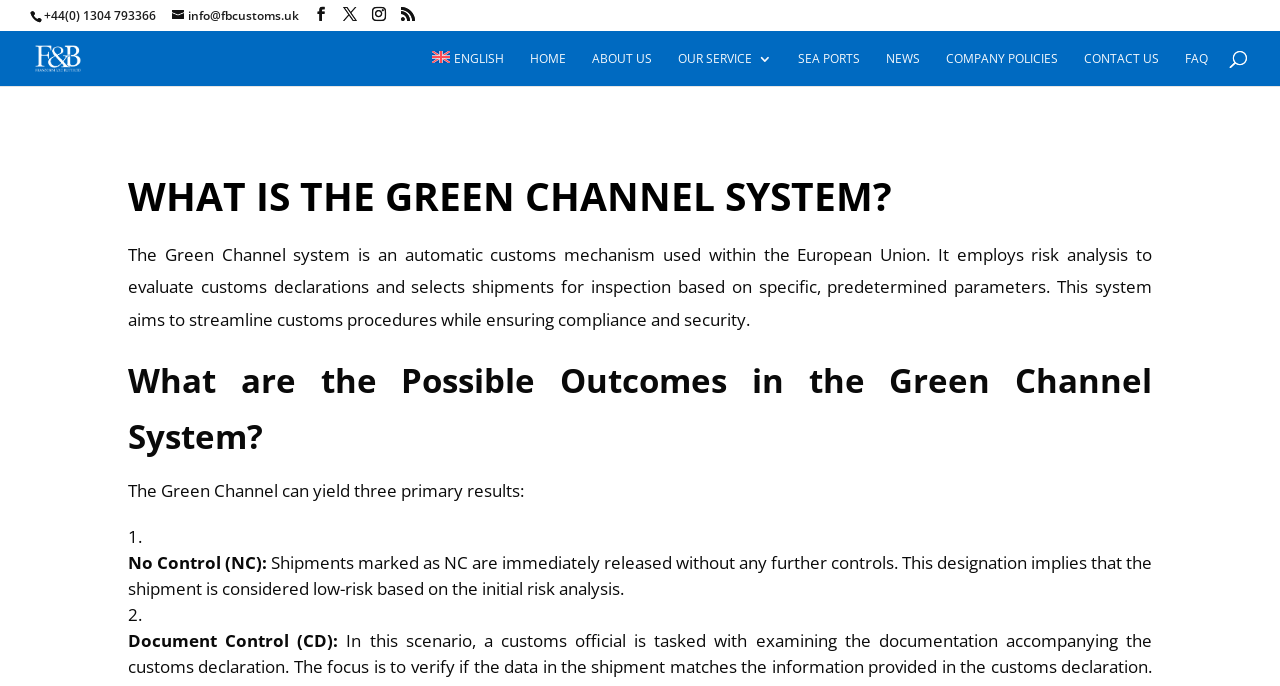Locate the bounding box coordinates of the area you need to click to fulfill this instruction: 'Call the phone number'. The coordinates must be in the form of four float numbers ranging from 0 to 1: [left, top, right, bottom].

[0.034, 0.01, 0.122, 0.035]